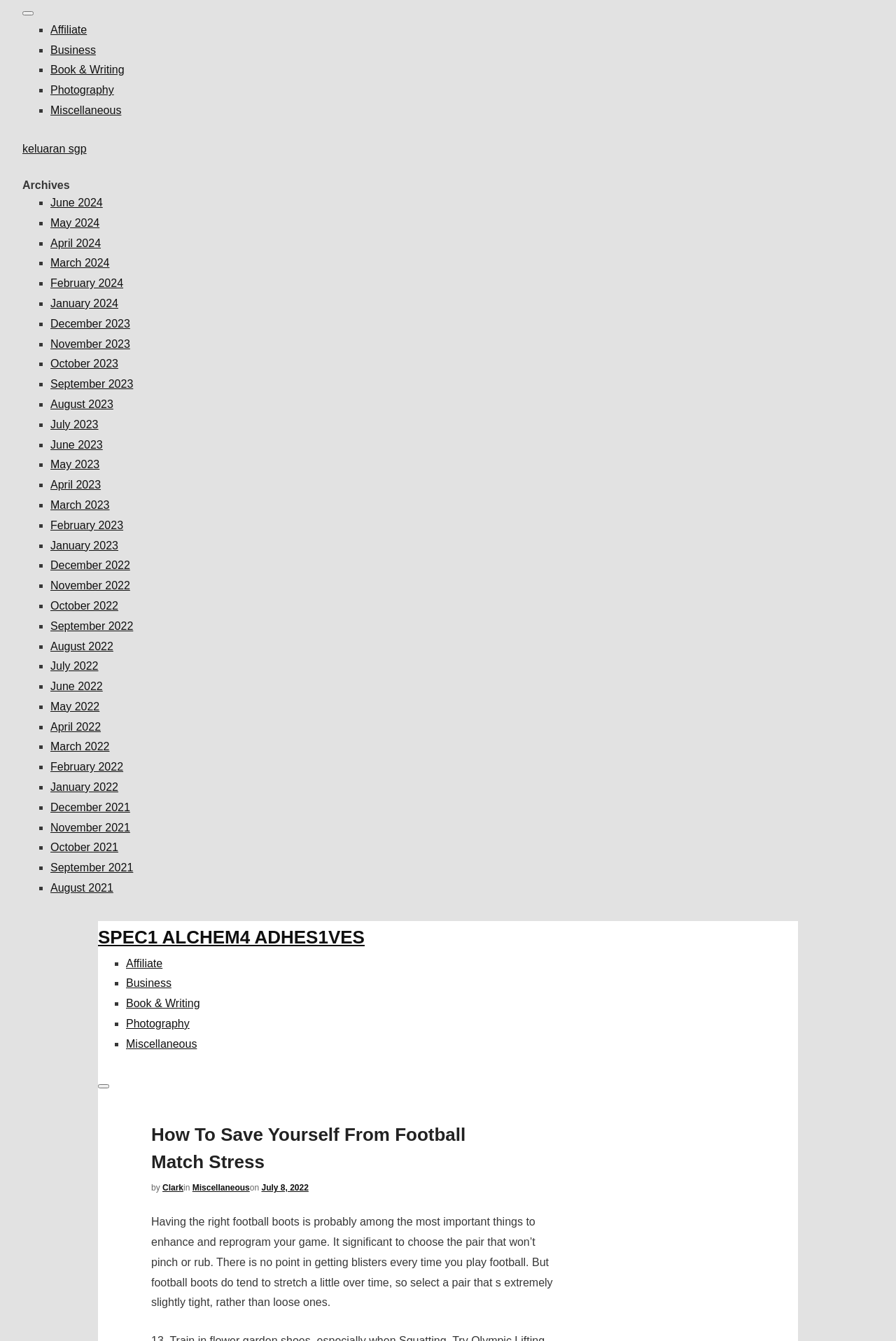Determine the bounding box coordinates of the clickable element to achieve the following action: 'Search for keluaran sgp'. Provide the coordinates as four float values between 0 and 1, formatted as [left, top, right, bottom].

[0.025, 0.106, 0.097, 0.115]